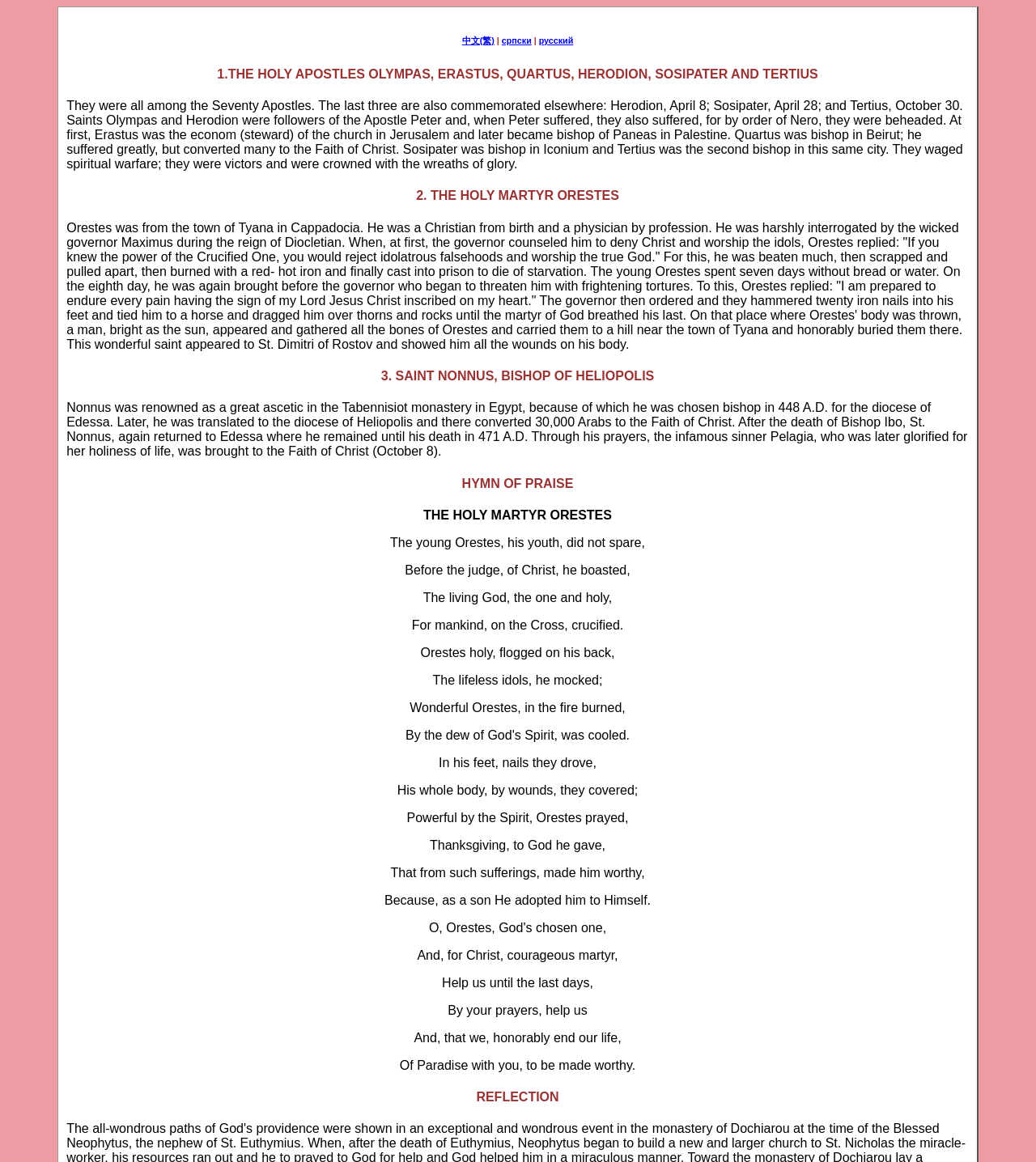What is the occupation of Orestes?
Please look at the screenshot and answer using one word or phrase.

Physician